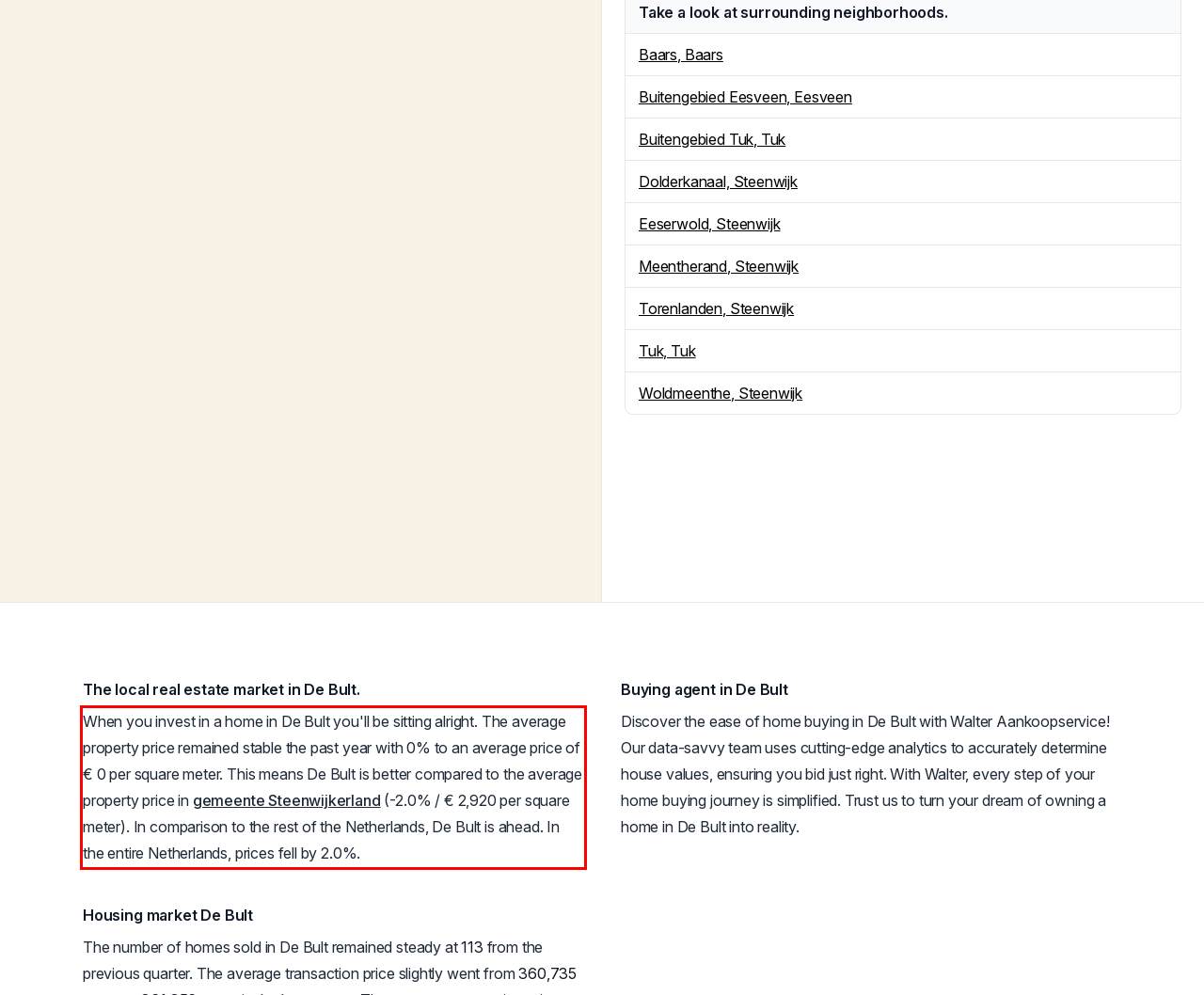Please examine the screenshot of the webpage and read the text present within the red rectangle bounding box.

When you invest in a home in De Bult you'll be sitting alright. The average property price remained stable the past year with 0% to an average price of € 0 per square meter. This means De Bult is better compared to the average property price in gemeente Steenwijkerland (-2.0% / € 2,920 per square meter). In comparison to the rest of the Netherlands, De Bult is ahead. In the entire Netherlands, prices fell by 2.0%.